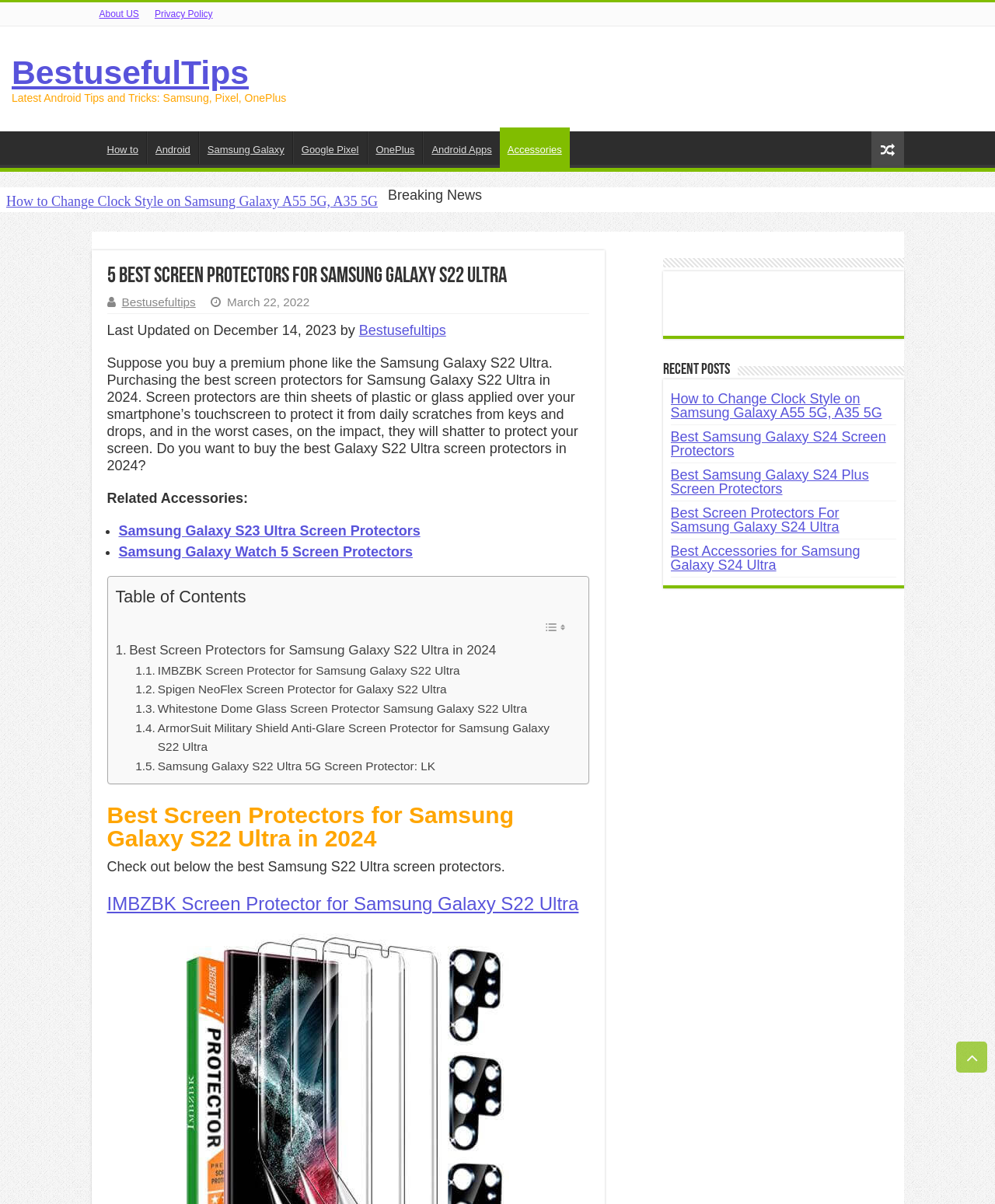Using the element description provided, determine the bounding box coordinates in the format (top-left x, top-left y, bottom-right x, bottom-right y). Ensure that all values are floating point numbers between 0 and 1. Element description: Bestusefultips

[0.122, 0.245, 0.197, 0.256]